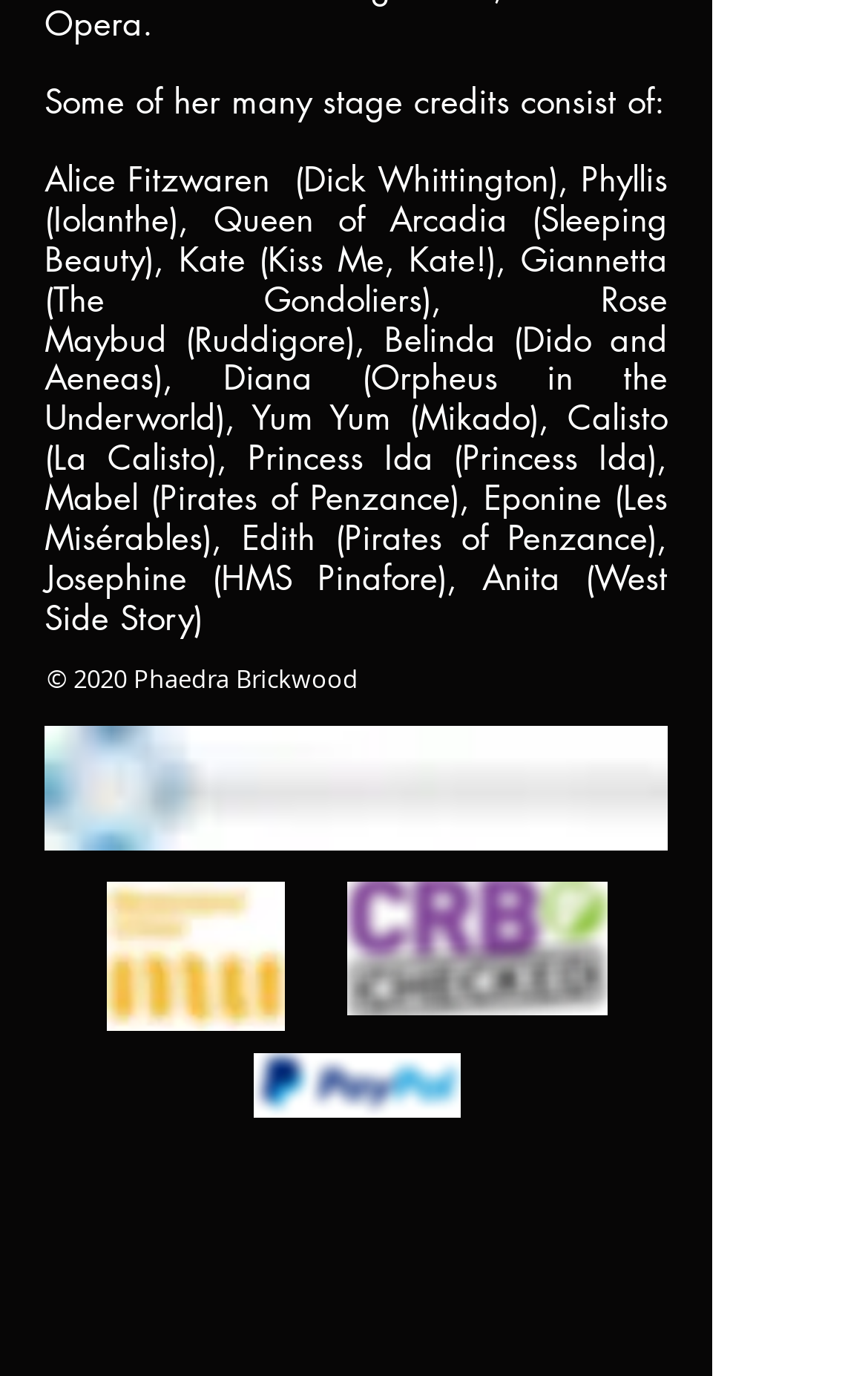Extract the bounding box coordinates for the UI element described as: "aria-label="LinkedIn App Icon"".

[0.467, 0.927, 0.556, 0.983]